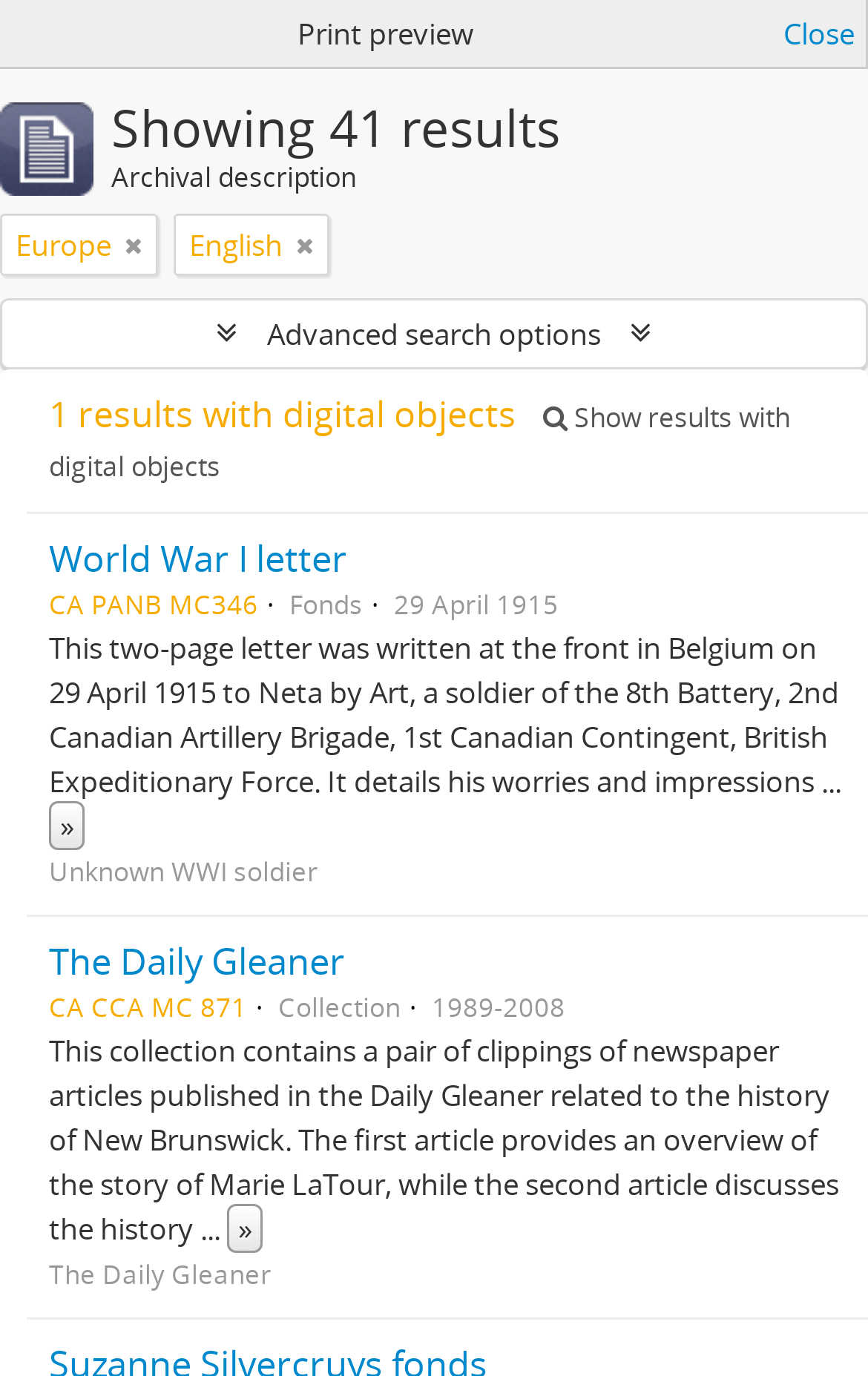Offer a meticulous caption that includes all visible features of the webpage.

This webpage is an archival material browse page for ArchivesCANB, providing access to descriptions of archival materials in New Brunswick. At the top, there is a "Print preview" button and a "Close" link. Below them, a heading indicates that 41 results are being shown. 

On the left side, there are filters applied, including "Europe" and "English", with "Remove filter" links next to each. 

A search bar is located below the filters, with an "Advanced search options" link on the right side. 

Below the search bar, there is a message indicating that 1 result has digital objects, with a link to show these results. 

The main content of the page is a list of archival descriptions, each presented as an article. There are two articles visible on the page. The first article describes a World War I letter, with a link to read more. The letter's metadata, including its date and fonds, are displayed below the title. A brief summary of the letter's content is also provided. 

The second article describes a collection of newspaper articles from The Daily Gleaner, with a link to read more. The collection's metadata, including its date range, are displayed below the title. A brief summary of the collection's content is also provided.